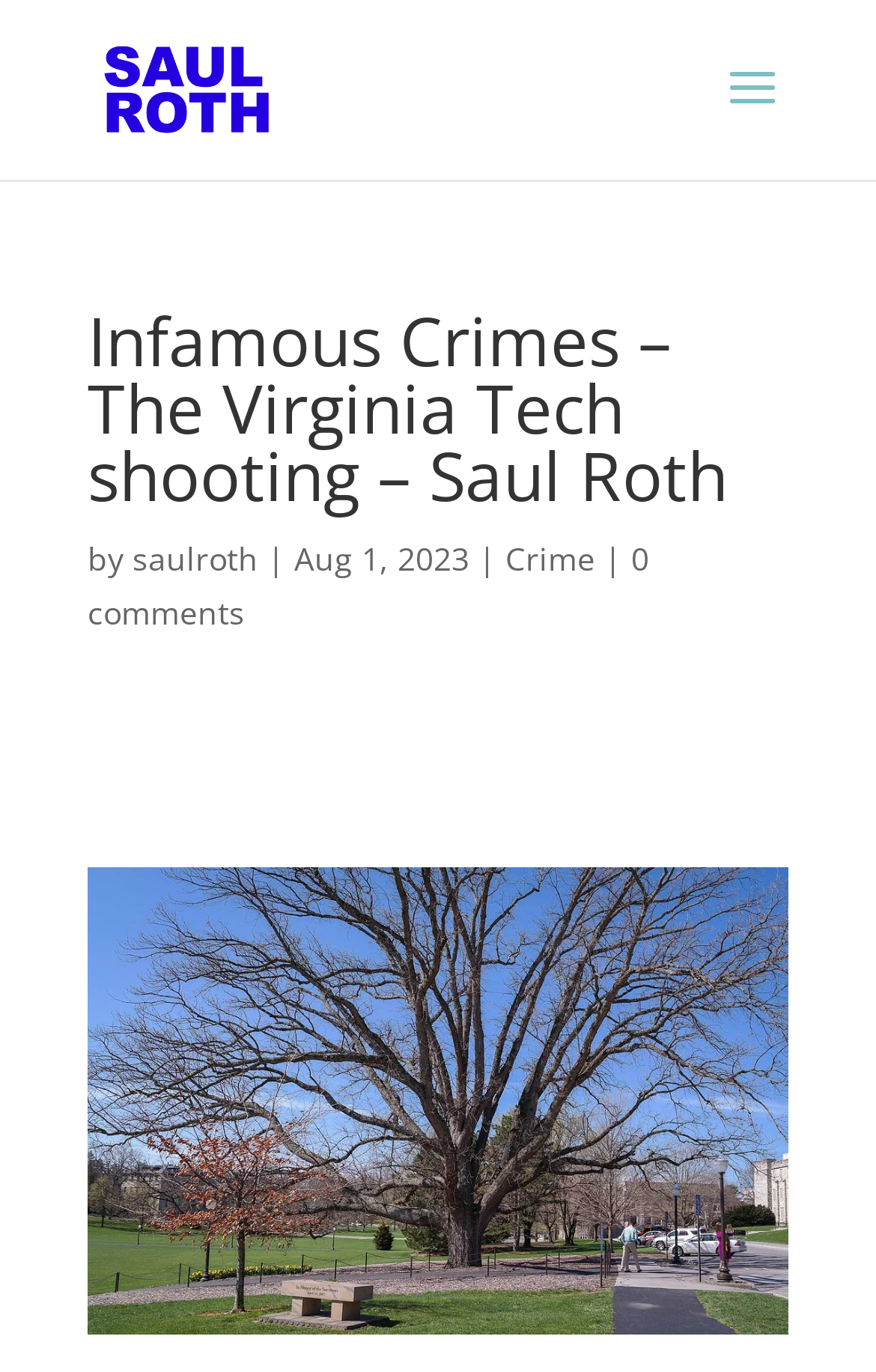Please answer the following question using a single word or phrase: 
Who is the author of this article?

Saul Roth